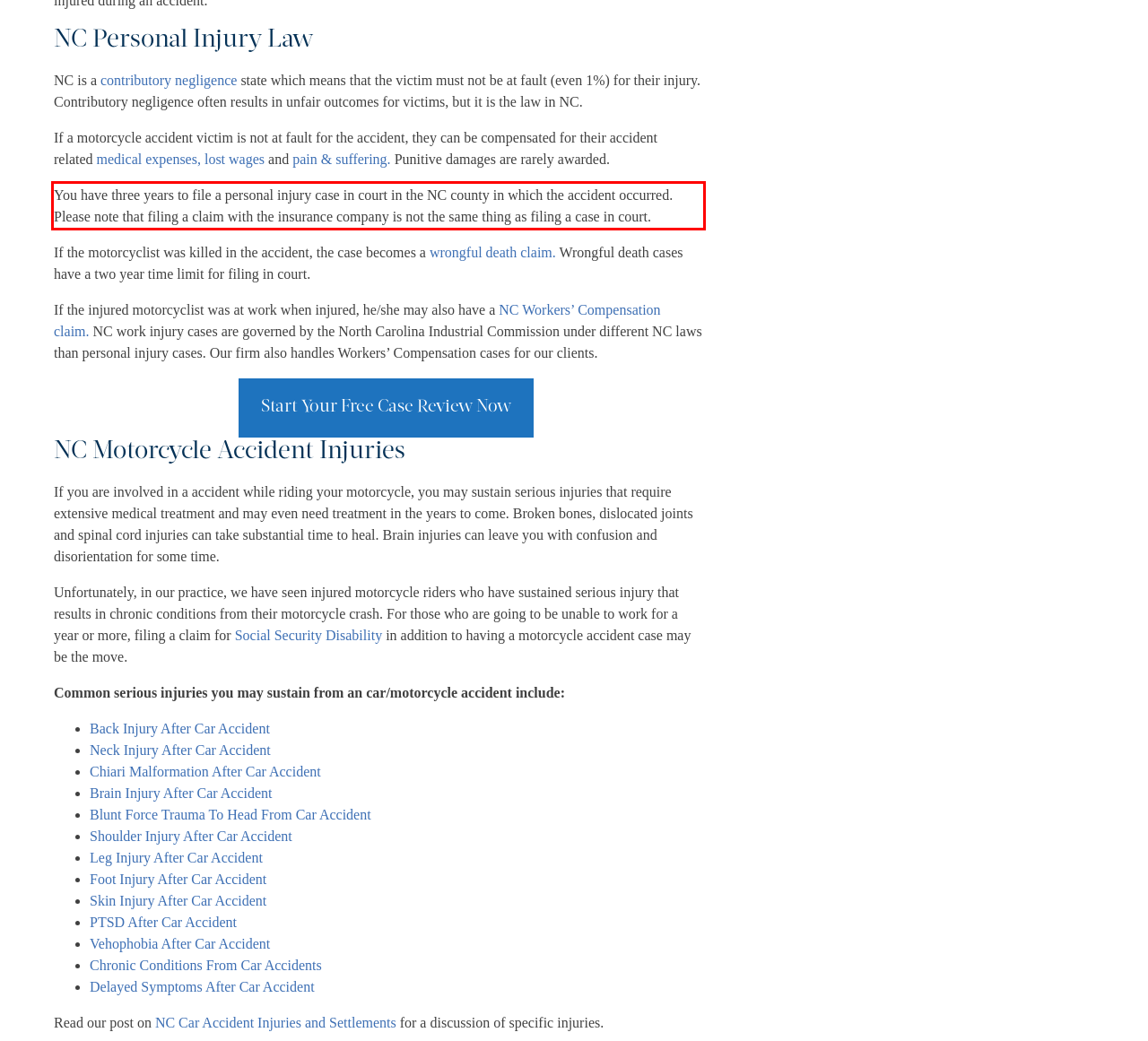Given a screenshot of a webpage, identify the red bounding box and perform OCR to recognize the text within that box.

You have three years to file a personal injury case in court in the NC county in which the accident occurred. Please note that filing a claim with the insurance company is not the same thing as filing a case in court.